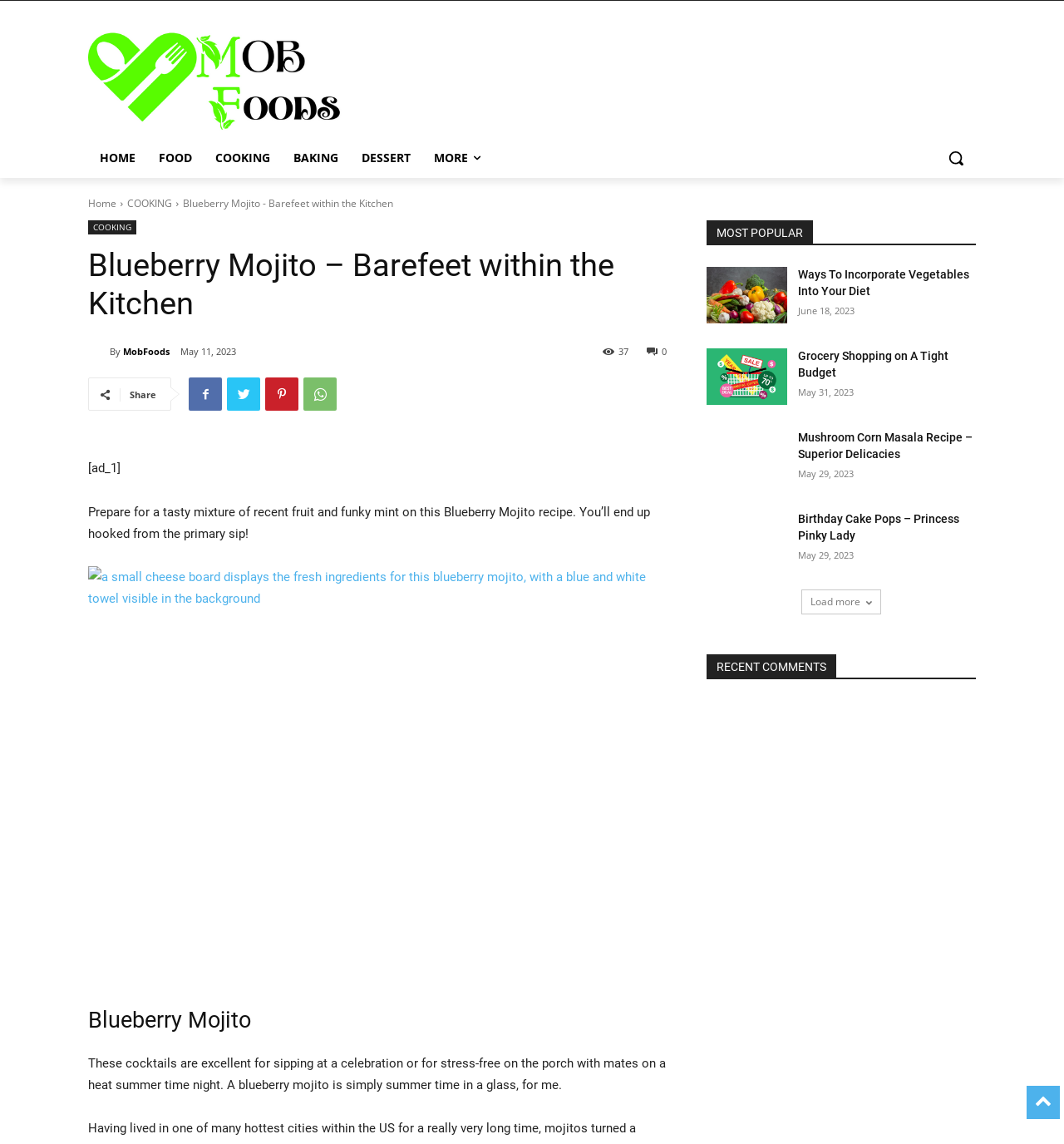Bounding box coordinates should be provided in the format (top-left x, top-left y, bottom-right x, bottom-right y) with all values between 0 and 1. Identify the bounding box for this UI element: Life Coaching

None